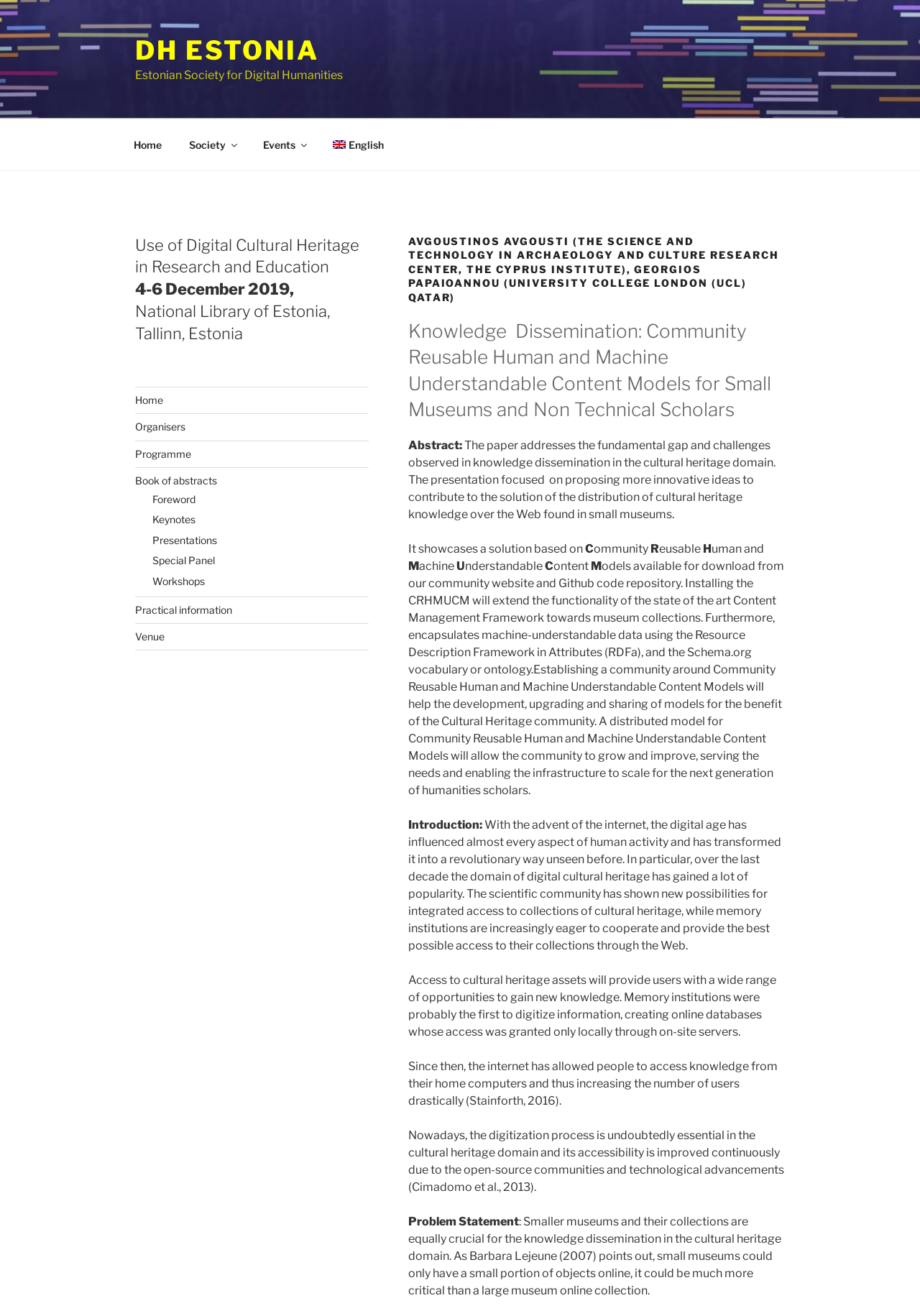Provide the bounding box coordinates of the area you need to click to execute the following instruction: "Click on the 'Events' link in the top menu".

[0.272, 0.097, 0.345, 0.123]